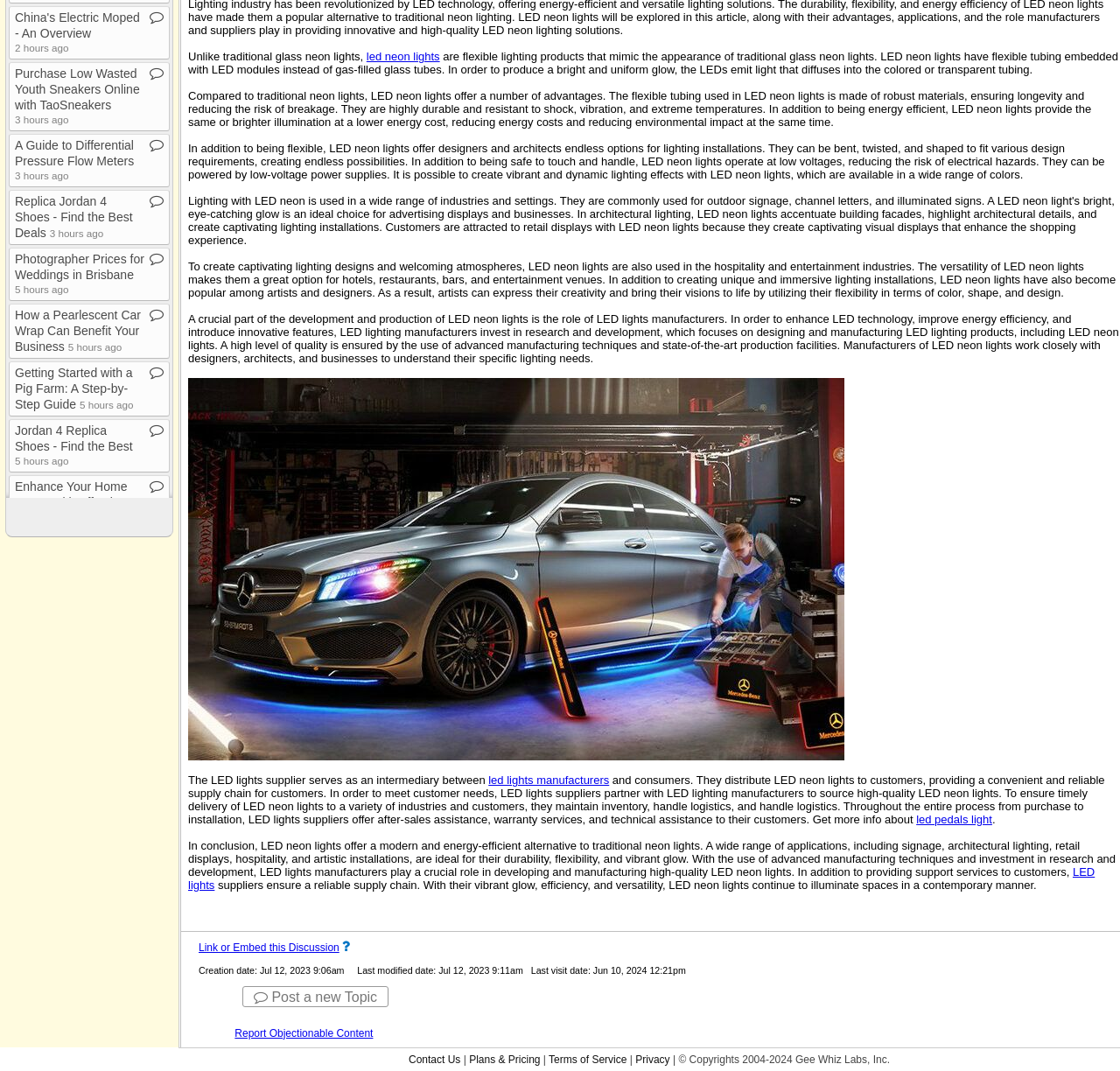Given the description of a UI element: "title="Follow us on Twitter!"", identify the bounding box coordinates of the matching element in the webpage screenshot.

None